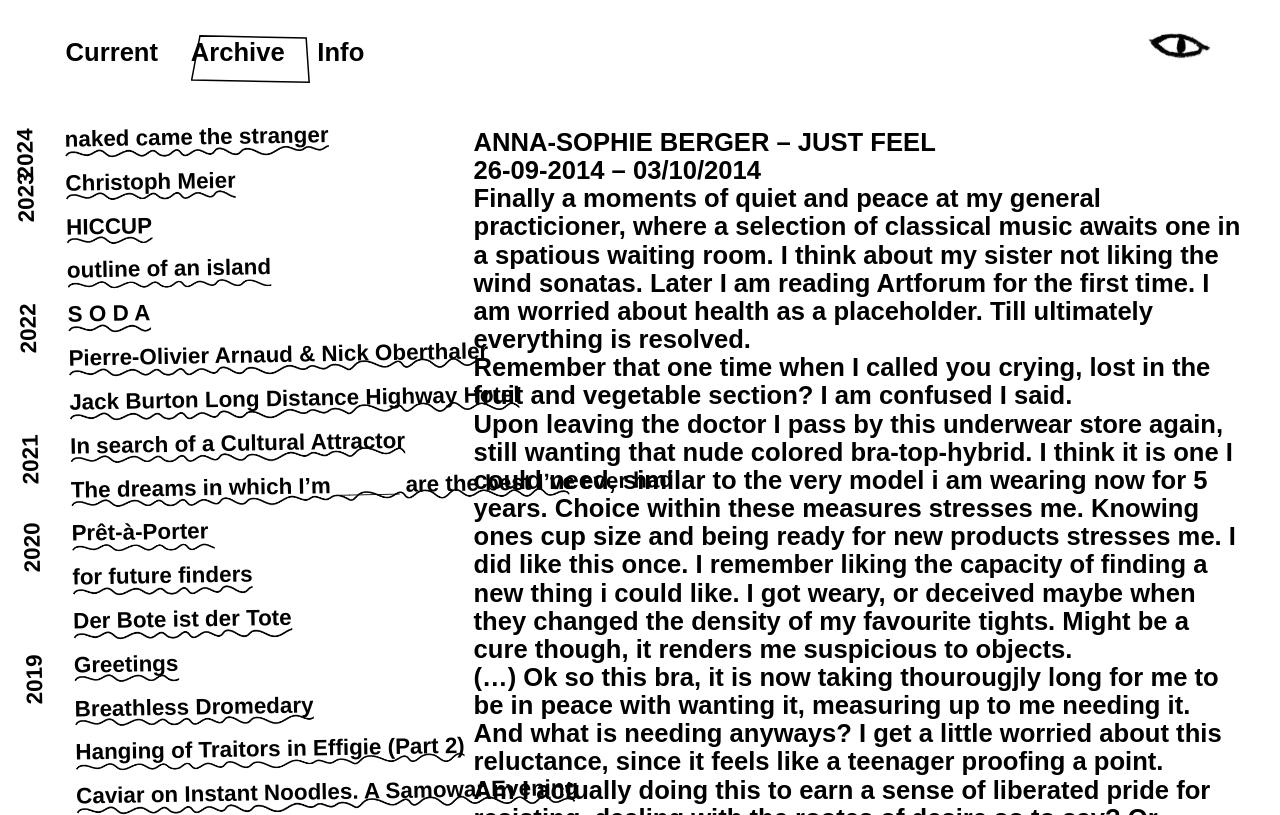Find the bounding box coordinates for the element that must be clicked to complete the instruction: "Read about naked came the stranger". The coordinates should be four float numbers between 0 and 1, indicated as [left, top, right, bottom].

[0.05, 0.148, 0.257, 0.194]